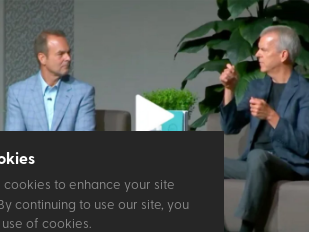Provide a brief response to the question below using a single word or phrase: 
What is the speaker on the right doing?

Gesturing